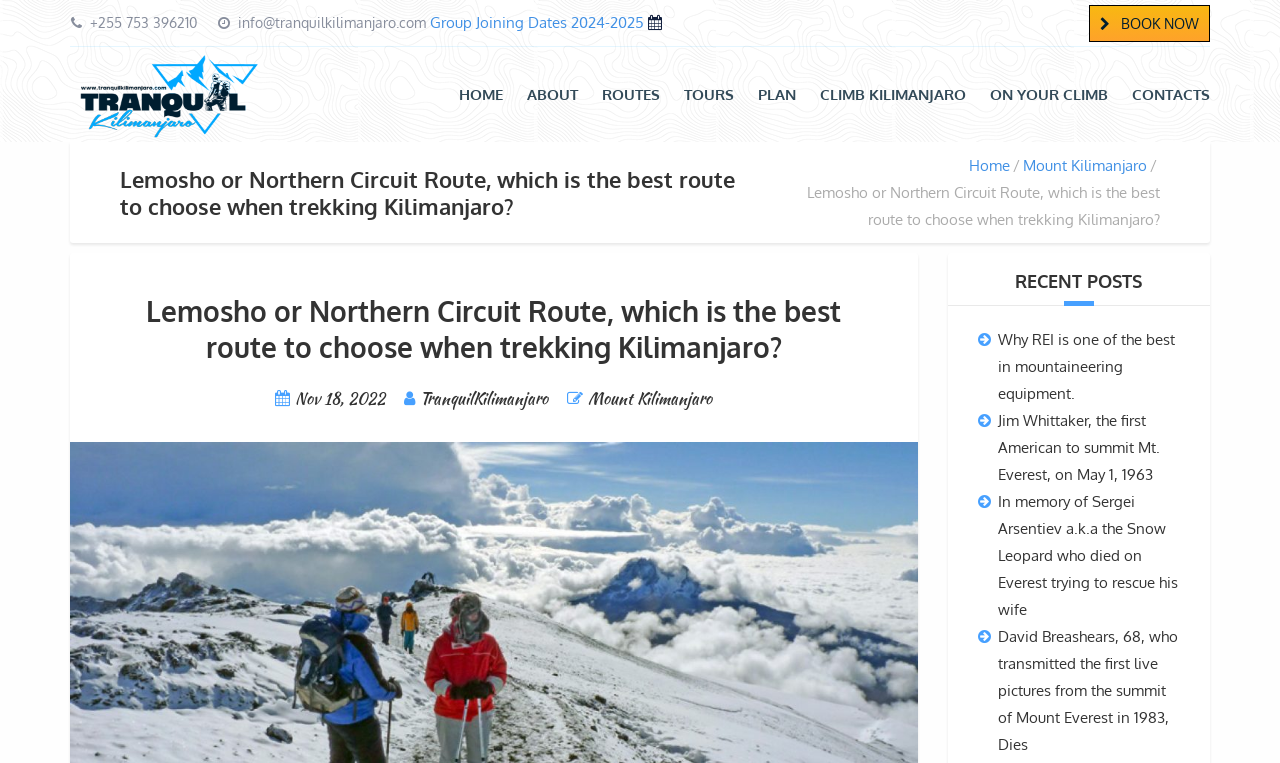Produce an elaborate caption capturing the essence of the webpage.

This webpage appears to be a blog or article about Mount Kilimanjaro, specifically discussing the Lemosho Route and the Northern Circuit Route for climbers. 

At the top of the page, there is a header section with contact information, including a phone number and email address. Next to this, there is a call-to-action button labeled "BOOK NOW" and a link to "Group Joining Dates 2024-2025". 

Below this, there is a navigation menu with links to various sections of the website, including "HOME", "ABOUT", "ROUTES", "TOURS", "PLAN", "CLIMB KILIMANJARO", "ON YOUR CLIMB", and "CONTACTS". 

The main content of the page is divided into two sections. The first section has a heading that repeats the title of the webpage, "Lemosho or Northern Circuit Route, which is the best route to choose when trekking Kilimanjaro?". Below this, there is a brief introduction or summary of the article. 

On the right side of the page, there is a sidebar with links to recent posts, including articles about mountaineering equipment, notable climbers, and Mount Everest. 

There is also a logo of "Tranquil Kilimanjaro" at the top left of the page, which is an image with a link to the website's homepage.